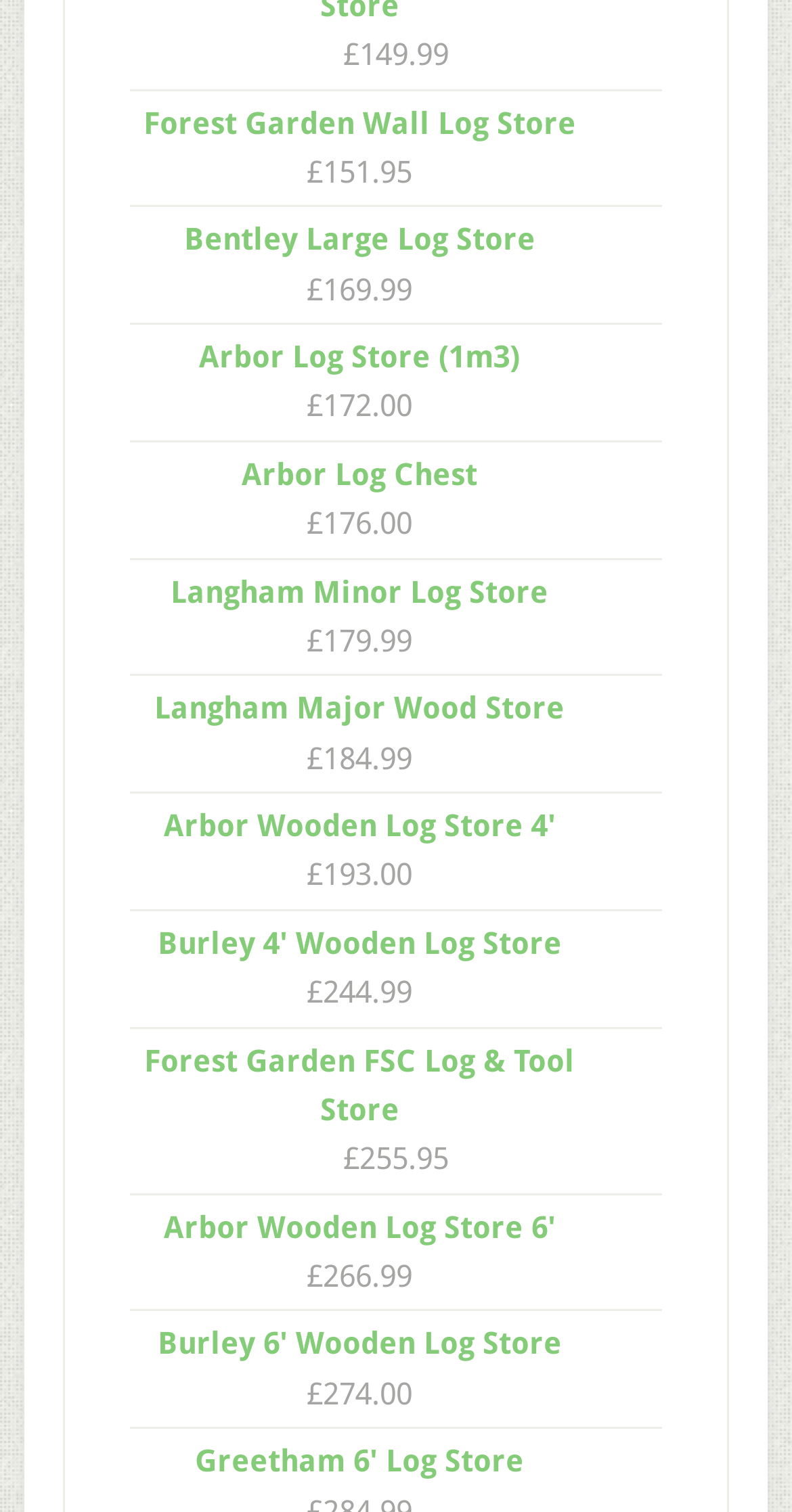Please identify the bounding box coordinates of the clickable area that will fulfill the following instruction: "Click on the Burley 4' Wooden Log Store link". The coordinates should be in the format of four float numbers between 0 and 1, i.e., [left, top, right, bottom].

[0.165, 0.608, 0.835, 0.64]